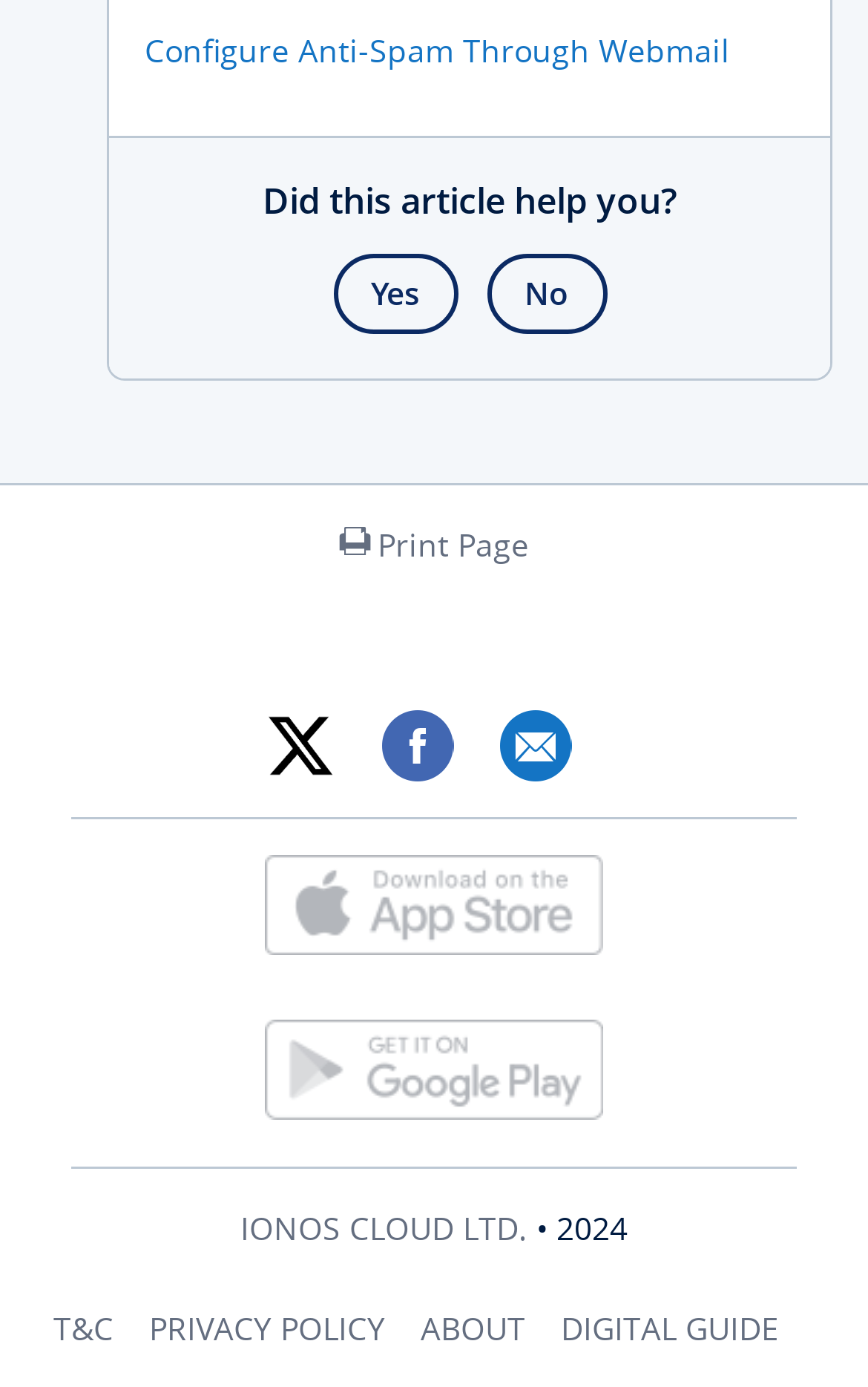How many horizontal separators are on the webpage?
Answer briefly with a single word or phrase based on the image.

3